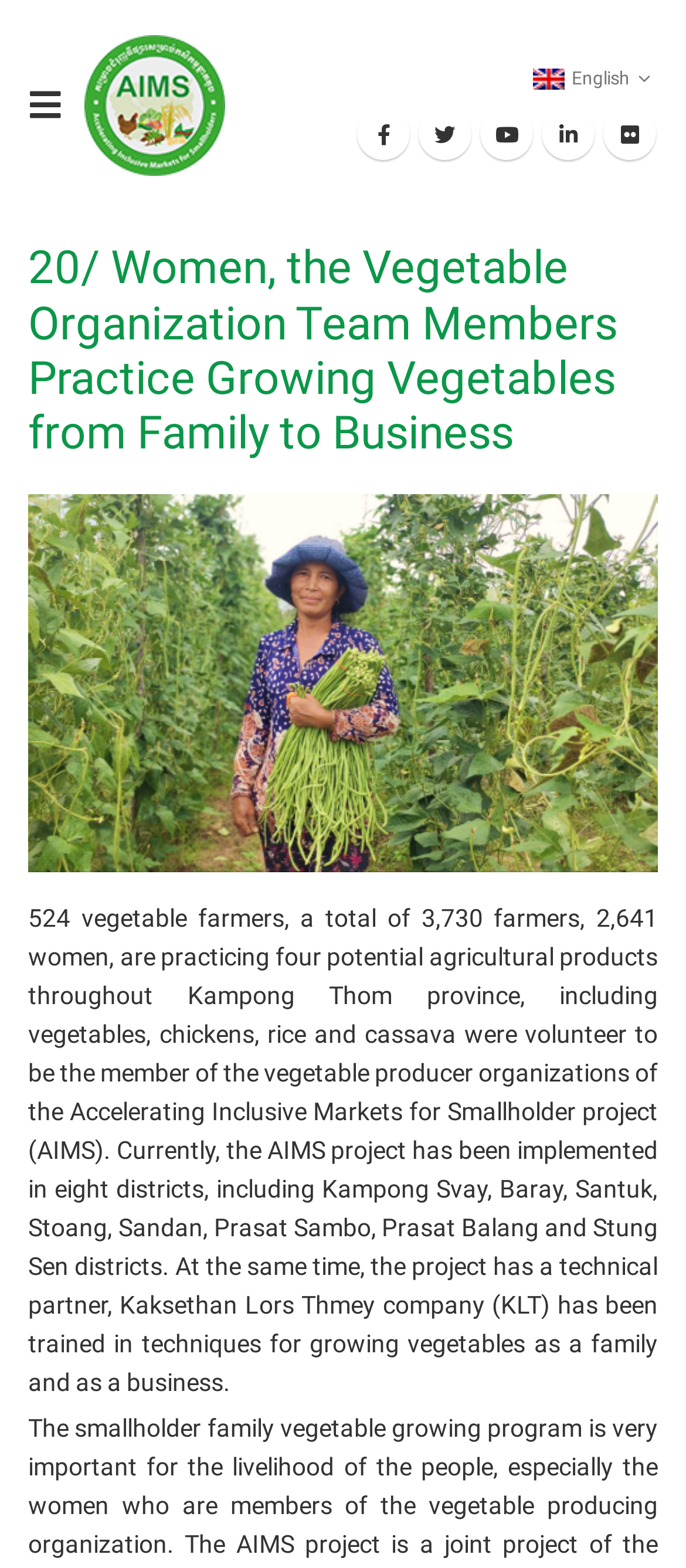How many farmers are practicing agricultural products?
Give a one-word or short-phrase answer derived from the screenshot.

3,730